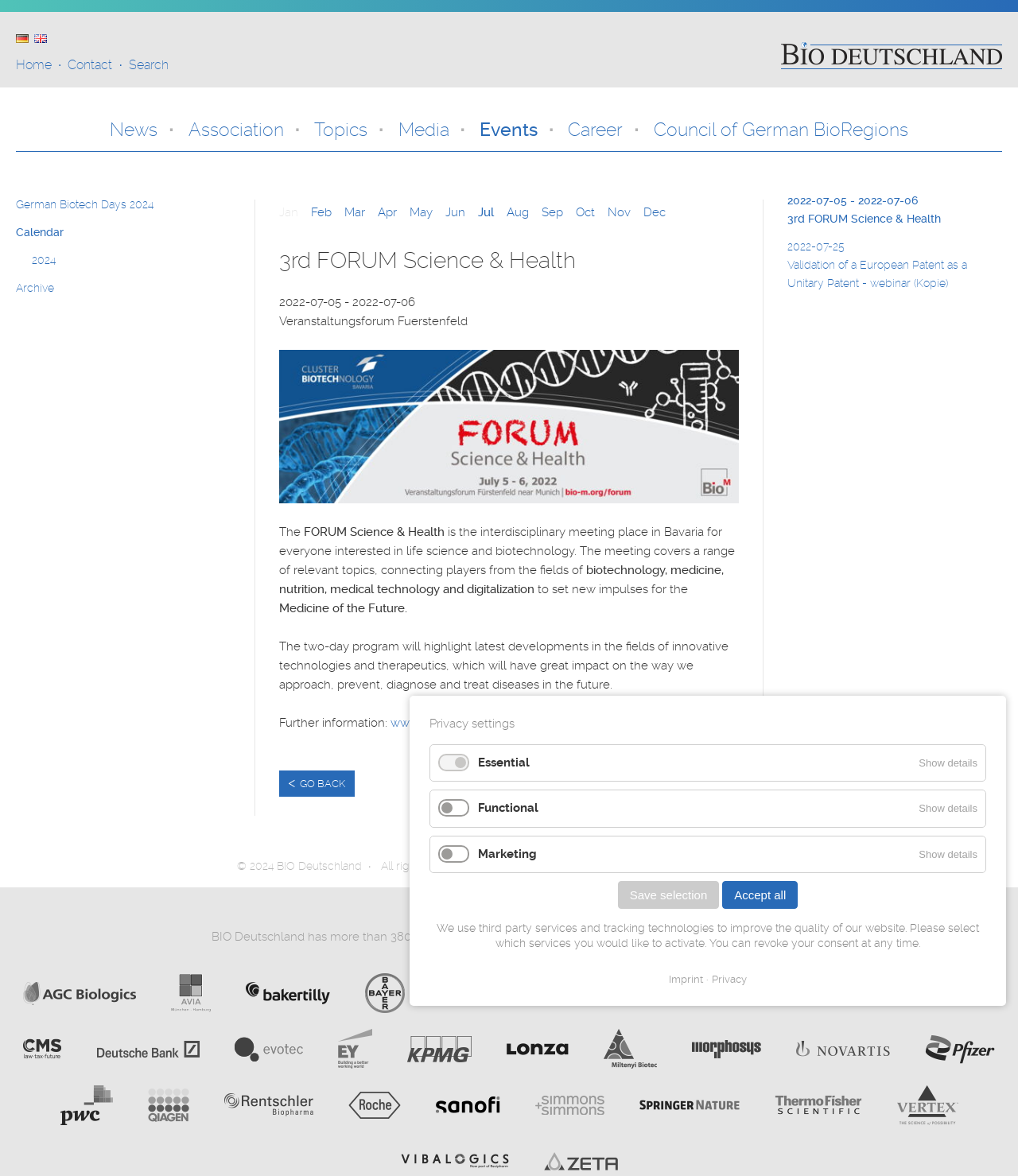Summarize the webpage with intricate details.

The webpage is about the 3rd FORUM Science & Health, an interdisciplinary meeting place in Bavaria for life science and biotechnology. At the top, there is a logo of BIO Deutschland, accompanied by a link to its website. Below it, there are language options, including DE and EN, and a navigation menu with links to Home, Contact, Search, and other sections.

The main content area is divided into two sections. On the left, there is a heading "3rd FORUM Science & Health" followed by a description of the event, which takes place on July 5-6, 2022, at the Veranstaltungsforum Fuerstenfeld. The description highlights the event's focus on innovative technologies and therapeutics that will impact the future of medicine.

On the right, there is a figure, likely an image related to the event. Below it, there are links to further information about the event, including a website and a "GO BACK" button.

In the middle of the page, there are two columns of links. The left column has links to events, including the German Biotech Days 2024, Calendar, and Archive. The right column has links to specific events, including the 3rd FORUM Science & Health and a webinar on validating a European patent as a unitary patent.

At the bottom of the page, there is a copyright notice, "© 2024 BIO Deutschland", followed by links to Imprint, Privacy, and Cookie-settings. There are also several social media links and a section highlighting BIO Deutschland's members and supporting members, including industry partners.

Throughout the page, there are several images, including logos of supporting members and industry partners, such as BioSpring and BüchnerBarella.